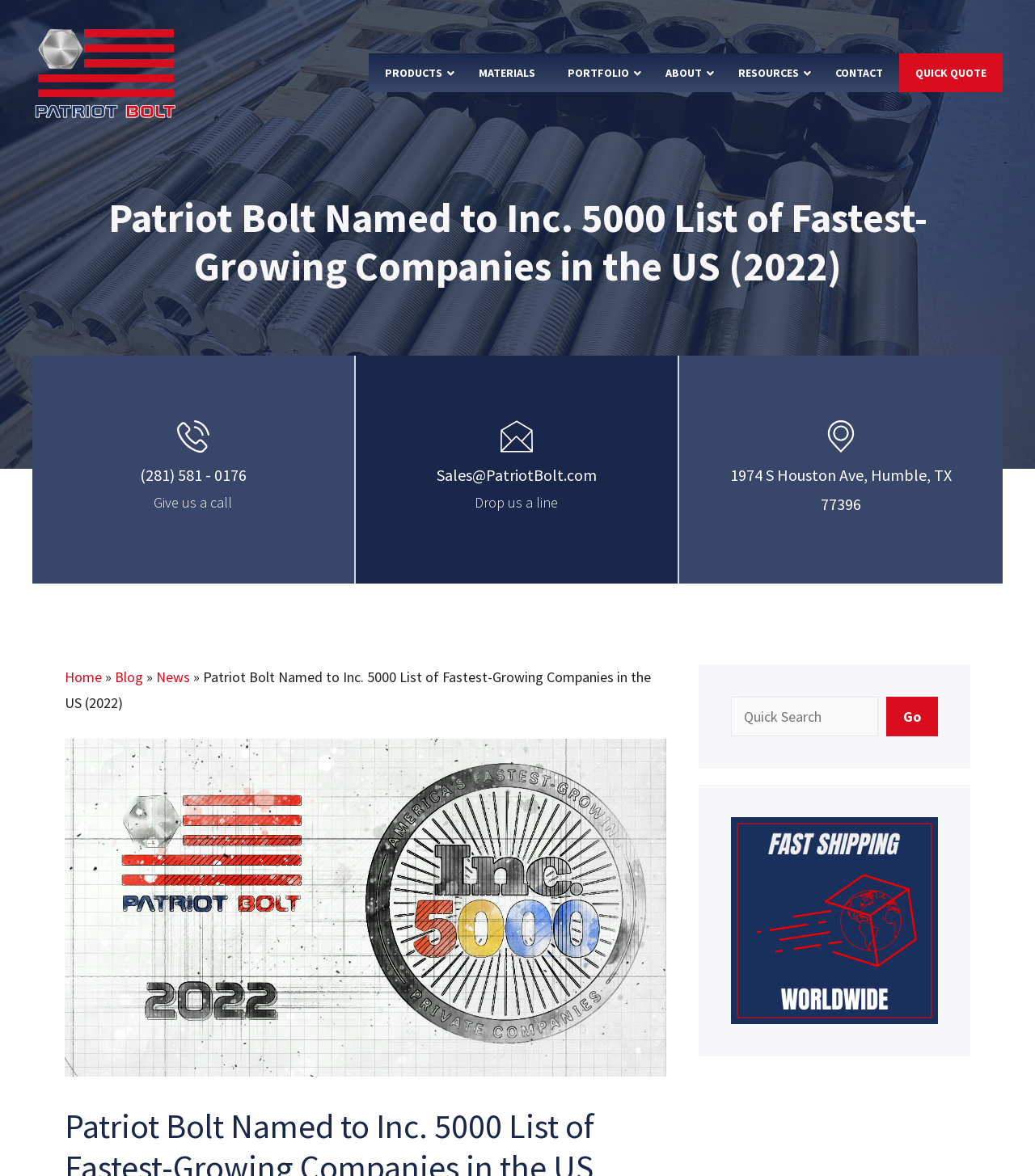Determine the bounding box coordinates for the clickable element to execute this instruction: "Search for something". Provide the coordinates as four float numbers between 0 and 1, i.e., [left, top, right, bottom].

[0.706, 0.592, 0.848, 0.626]